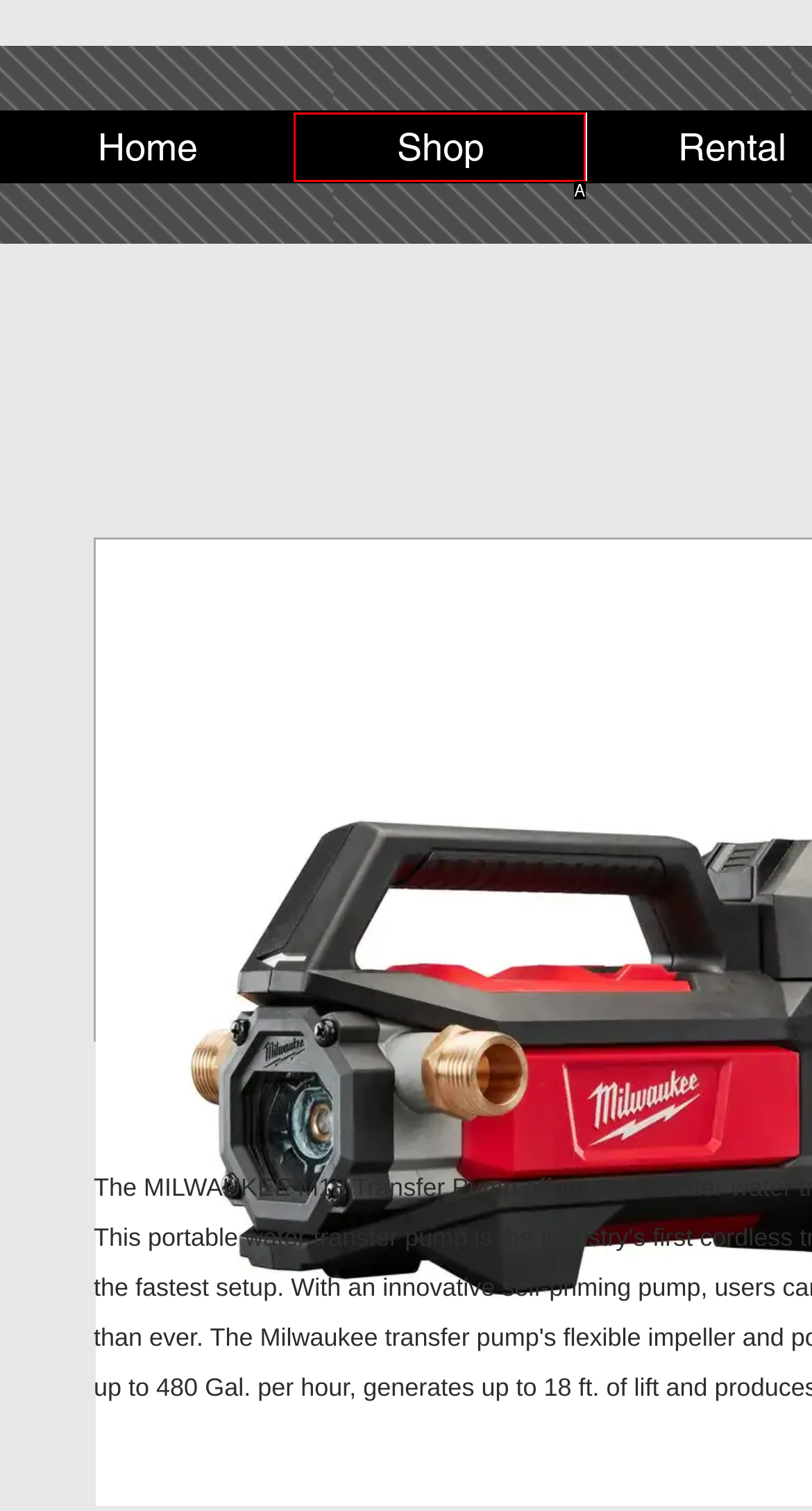Which lettered option matches the following description: Shop
Provide the letter of the matching option directly.

A